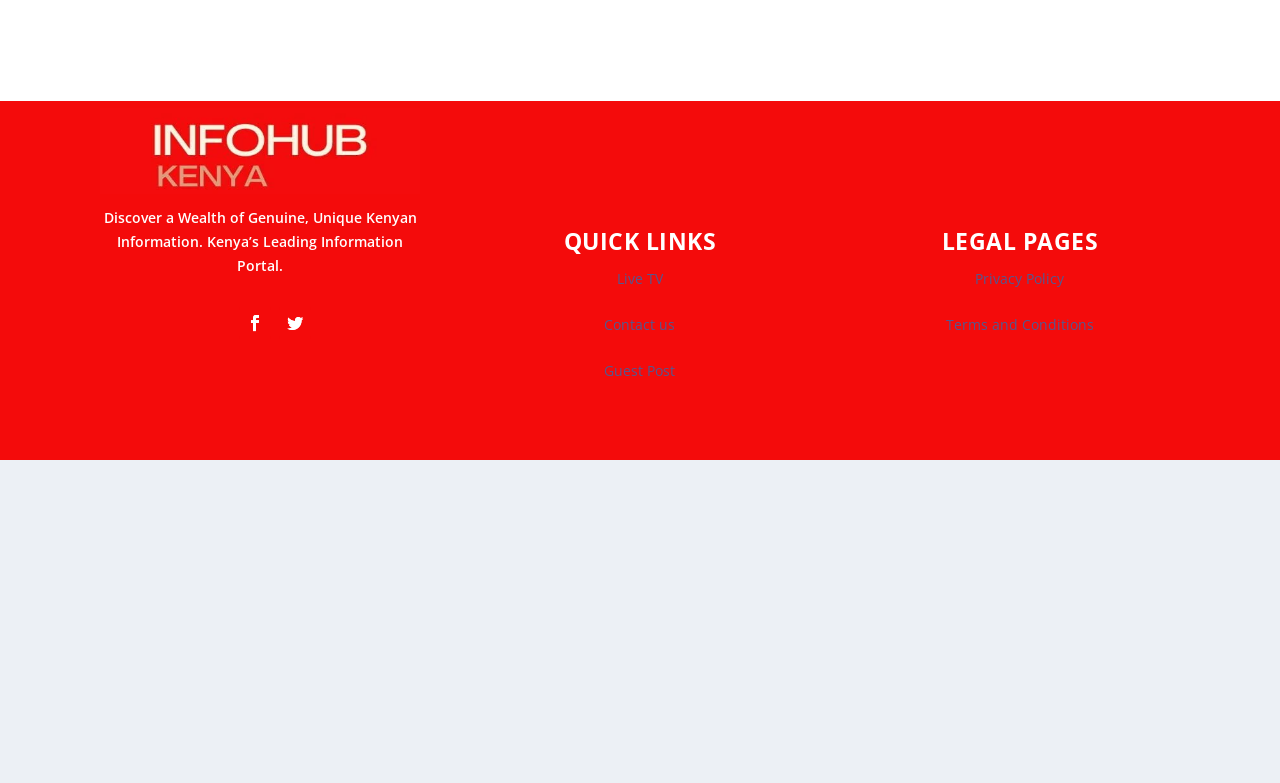Provide the bounding box for the UI element matching this description: "Terms and Conditions".

[0.739, 0.509, 0.854, 0.533]